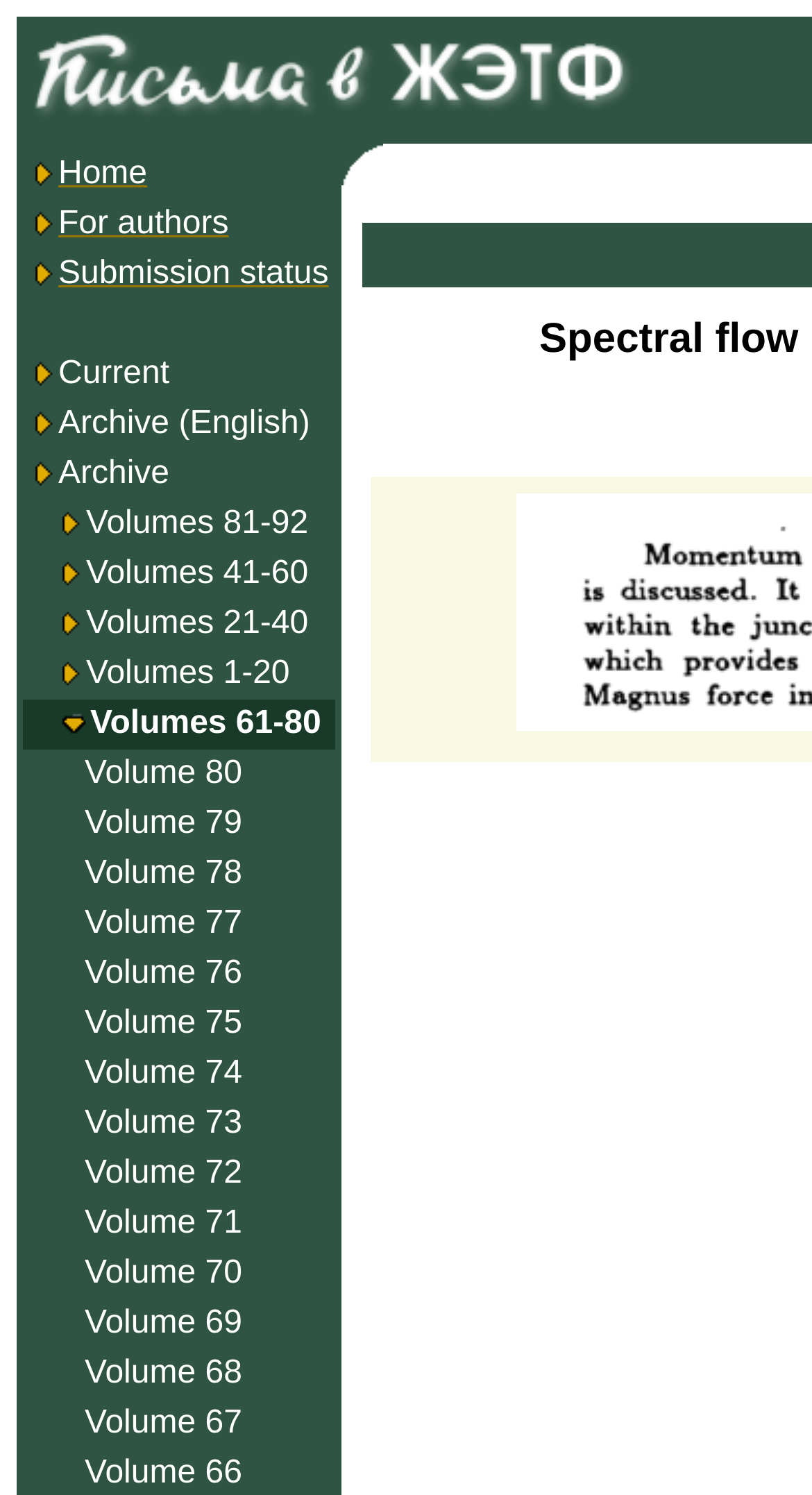Explain the webpage's layout and main content in detail.

The webpage appears to be the online platform of a leading physical journal in Russia, JETP Letters. At the top, there is a link and an image, likely the journal's logo. Below this, there is a row of grid cells containing links to various sections of the website, including "Home", "For authors", "Submission status", and others. Each of these links has an accompanying image.

The majority of the webpage is dedicated to a list of volumes, with each volume represented by a row containing an image and a link to that volume. The volumes are listed in a sequential order, with the most recent volumes at the top and the older volumes towards the bottom. There are a total of 20 volumes listed, ranging from Volume 80 to Volume 70.

The layout of the webpage is organized and easy to navigate, with clear headings and concise text. The use of images and links makes it easy for users to access the different sections and volumes of the journal.